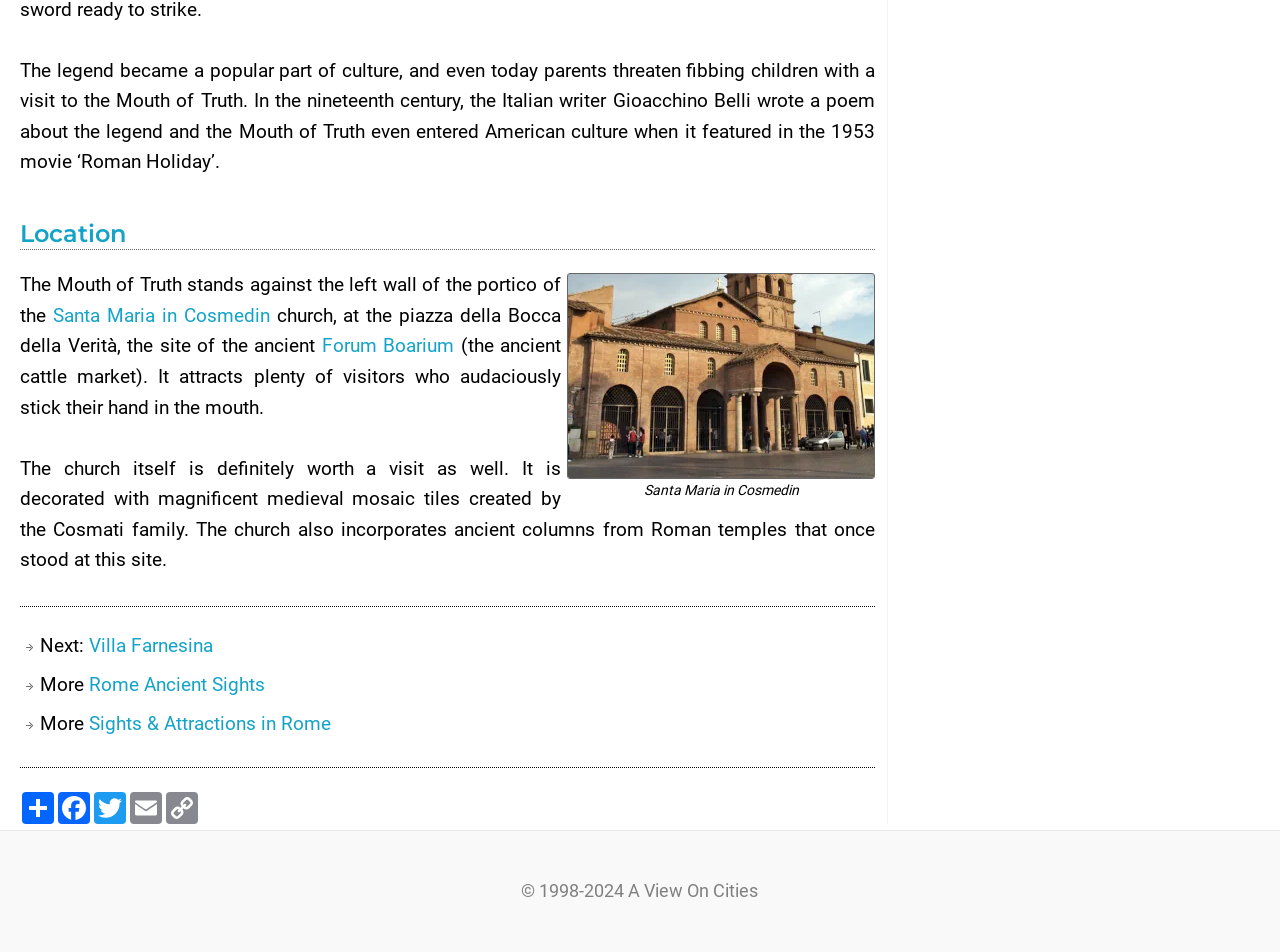Answer the question below with a single word or a brief phrase: 
What is the copyright year range mentioned at the bottom of the webpage?

1998-2024